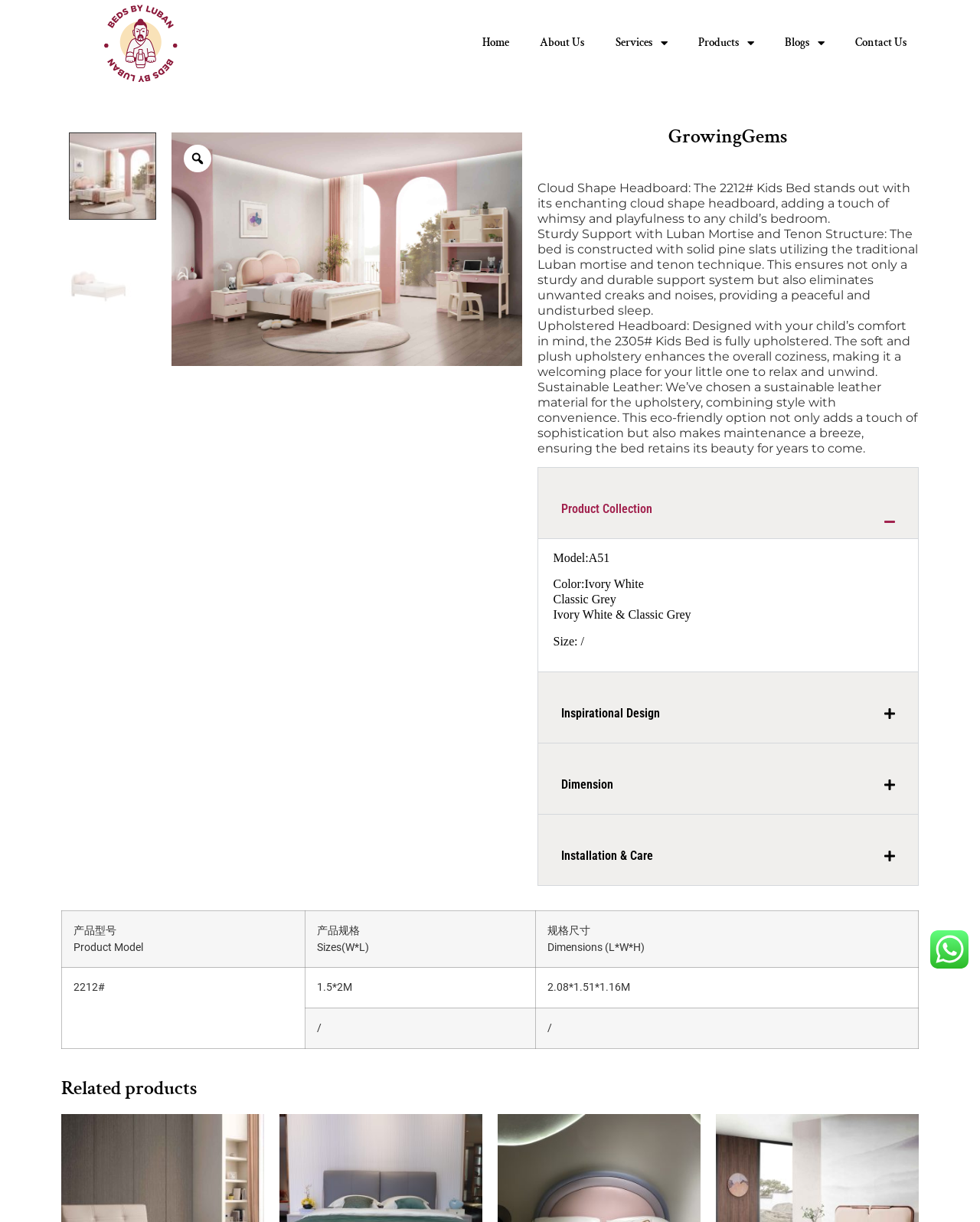Summarize the contents and layout of the webpage in detail.

This webpage is about a product, specifically a kids' bed, from a company called GrowingGems. At the top of the page, there is a navigation menu with links to "Home", "About Us", "Services", "Products", "Blogs", and "Contact Us". Below the navigation menu, there is a large image of the product, a cloud-shaped headboard bed.

To the right of the image, there is a heading that reads "GrowingGems" and a tab panel with four tabs: "Description", "Product Collection", "Inspirational Design", and "Dimension". The "Description" tab is currently active and displays a detailed description of the product, highlighting its features such as a sturdy support system, upholstered headboard, and sustainable leather material.

Below the tab panel, there is a table with three columns: "Product Model", "Sizes (W*L)", and "Dimensions (L*W*H)". The table has three rows, each displaying a different product model with its corresponding sizes and dimensions.

At the bottom of the page, there is a heading that reads "Related products" and an image, although the image is not clearly visible.

Throughout the page, there are several images of the GrowingGems logo, which appears to be a stylized letter "G" made up of leaves.